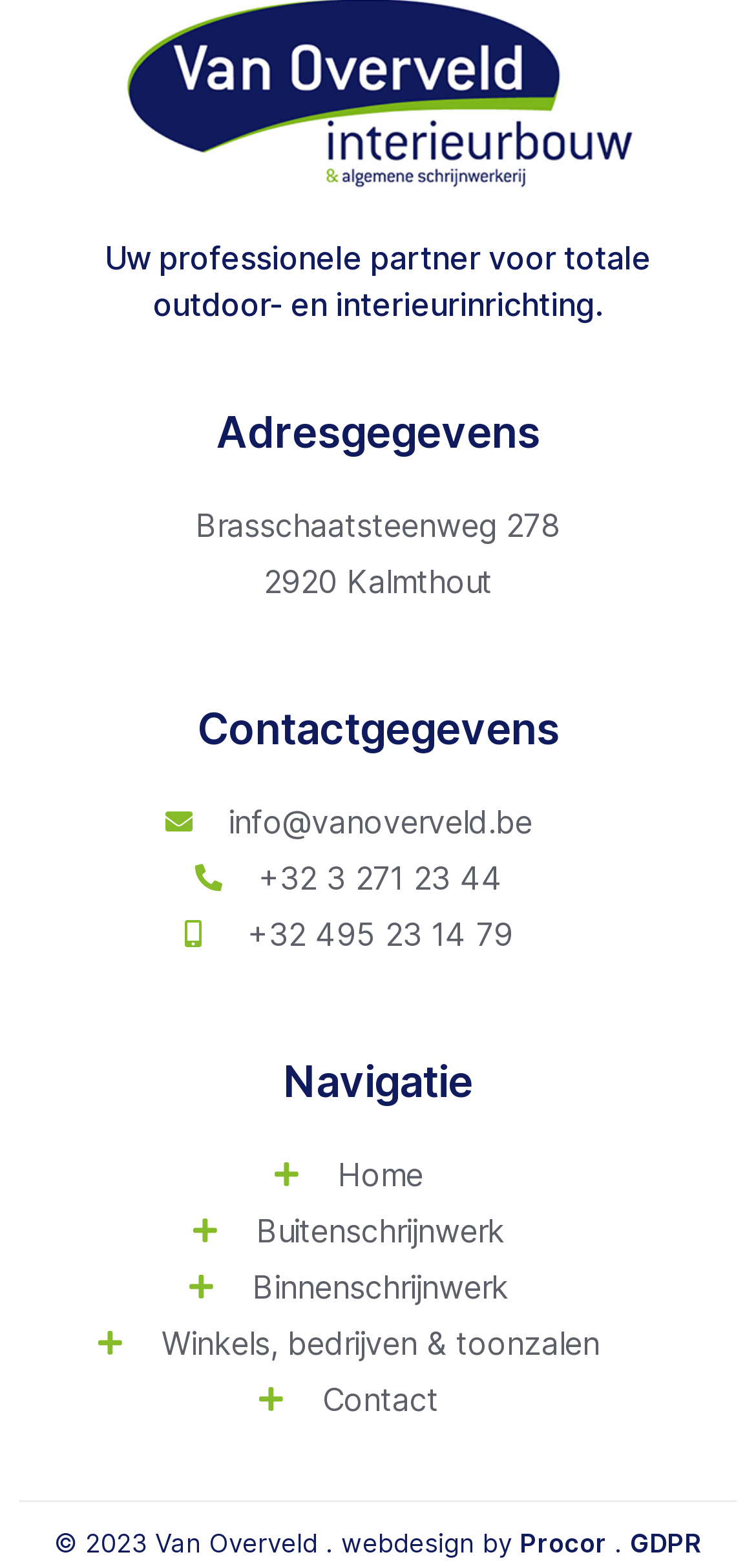Determine the bounding box coordinates for the UI element with the following description: "Luther1545_Strongs". The coordinates should be four float numbers between 0 and 1, represented as [left, top, right, bottom].

None